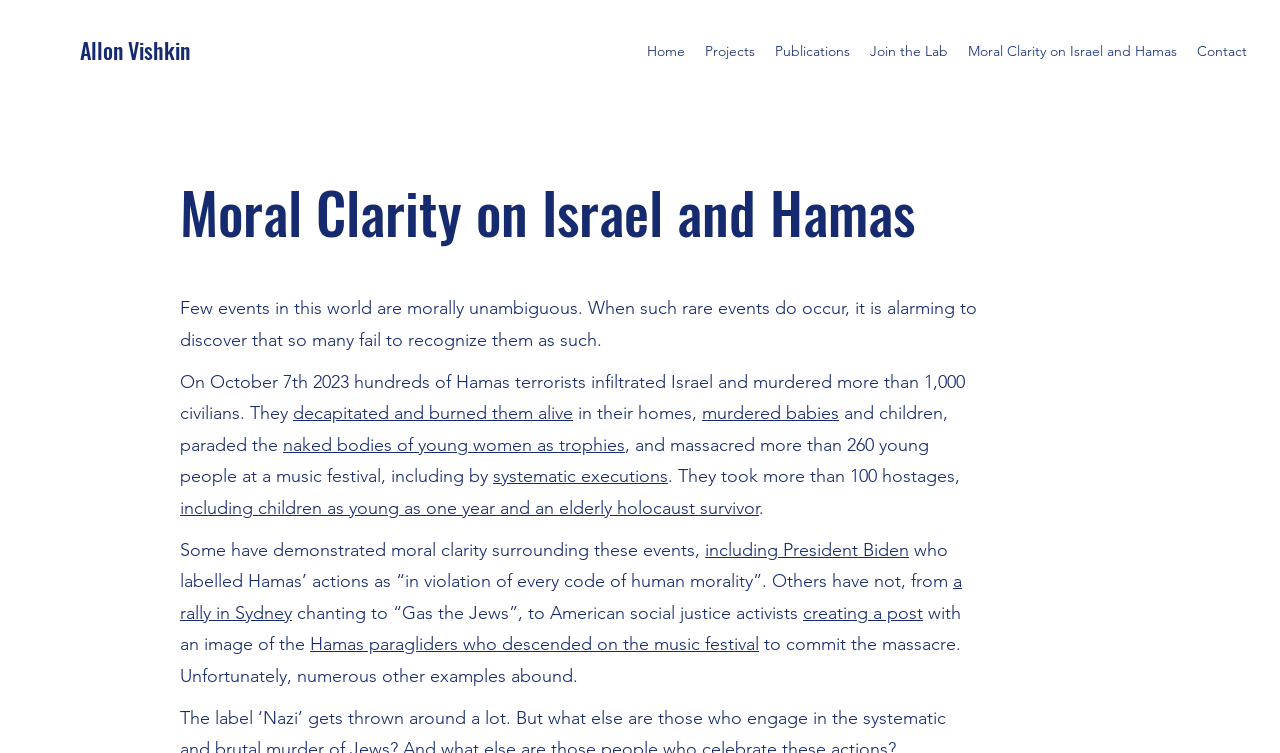Please provide a comprehensive answer to the question below using the information from the image: Who labelled Hamas' actions as 'in violation of every code of human morality'?

The information is mentioned in the link element with the bounding box coordinates [0.551, 0.715, 0.71, 0.744], which states that President Biden labelled Hamas' actions as 'in violation of every code of human morality'.